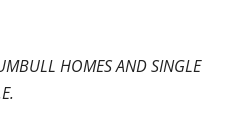Please reply to the following question with a single word or a short phrase:
What is the focus of the community living?

Accessible and affordable housing